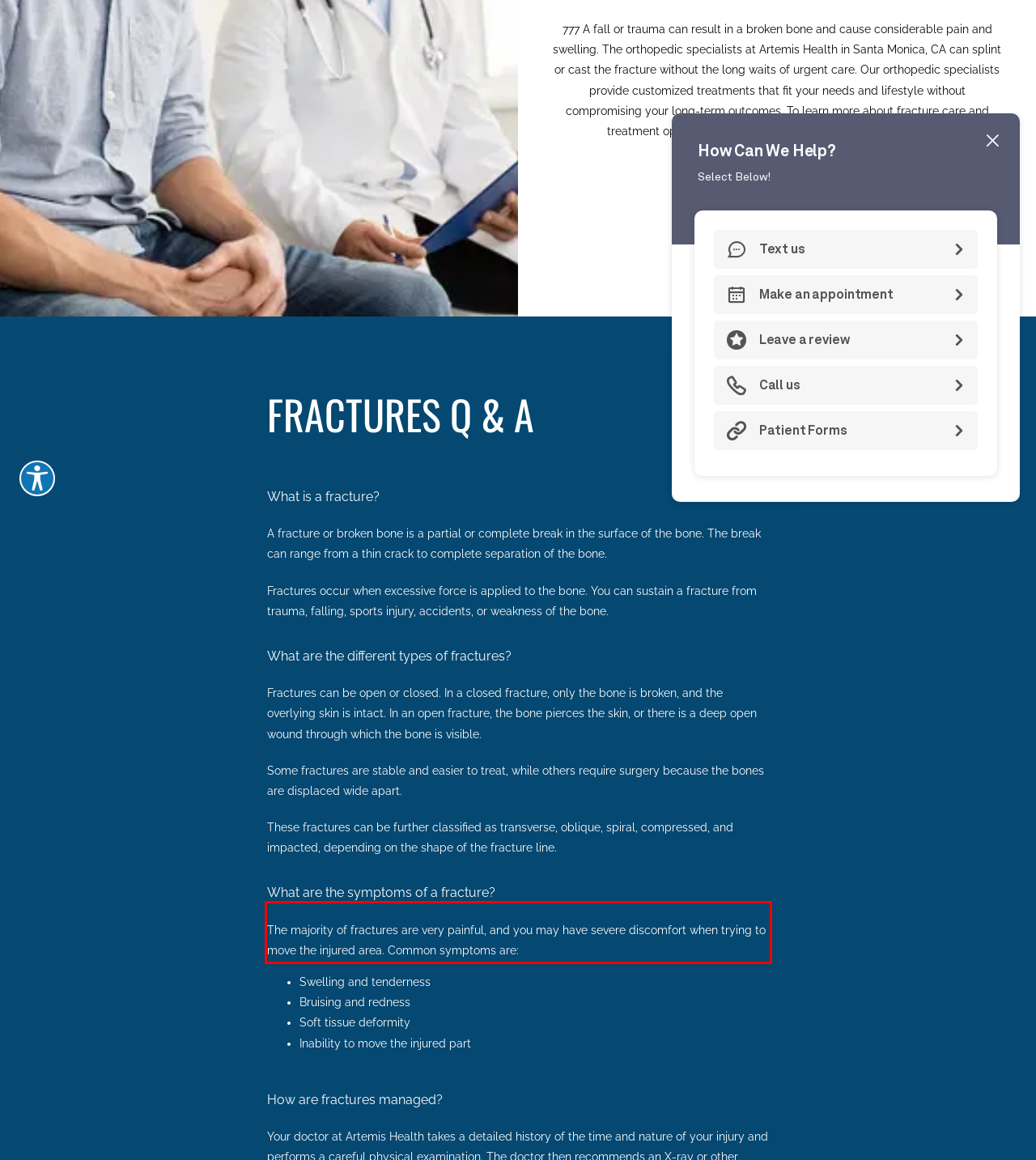Please identify and extract the text content from the UI element encased in a red bounding box on the provided webpage screenshot.

The majority of fractures are very painful, and you may have severe discomfort when trying to move the injured area. Common symptoms are: